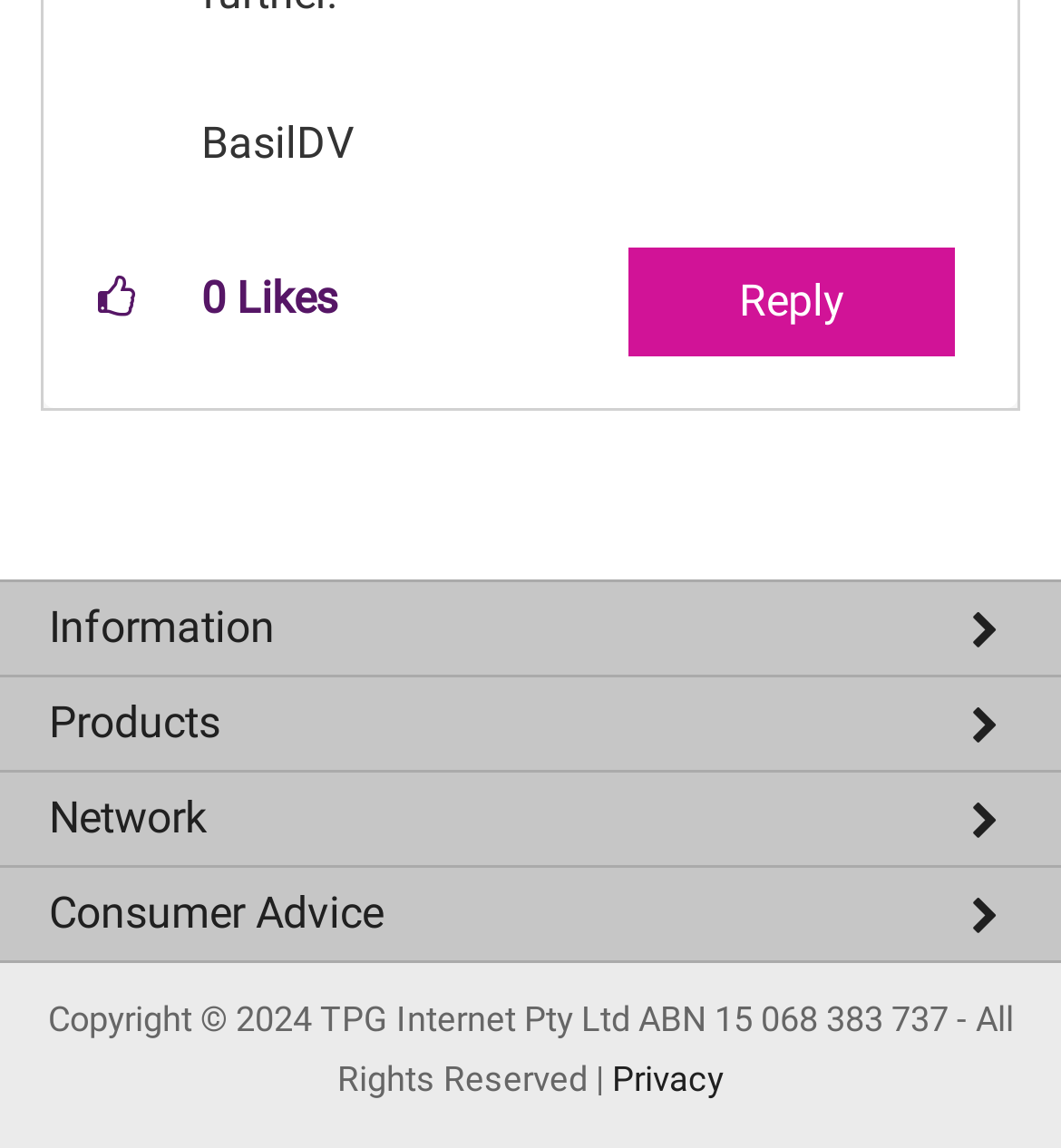What is the purpose of the button?
By examining the image, provide a one-word or phrase answer.

Give kudos to this post